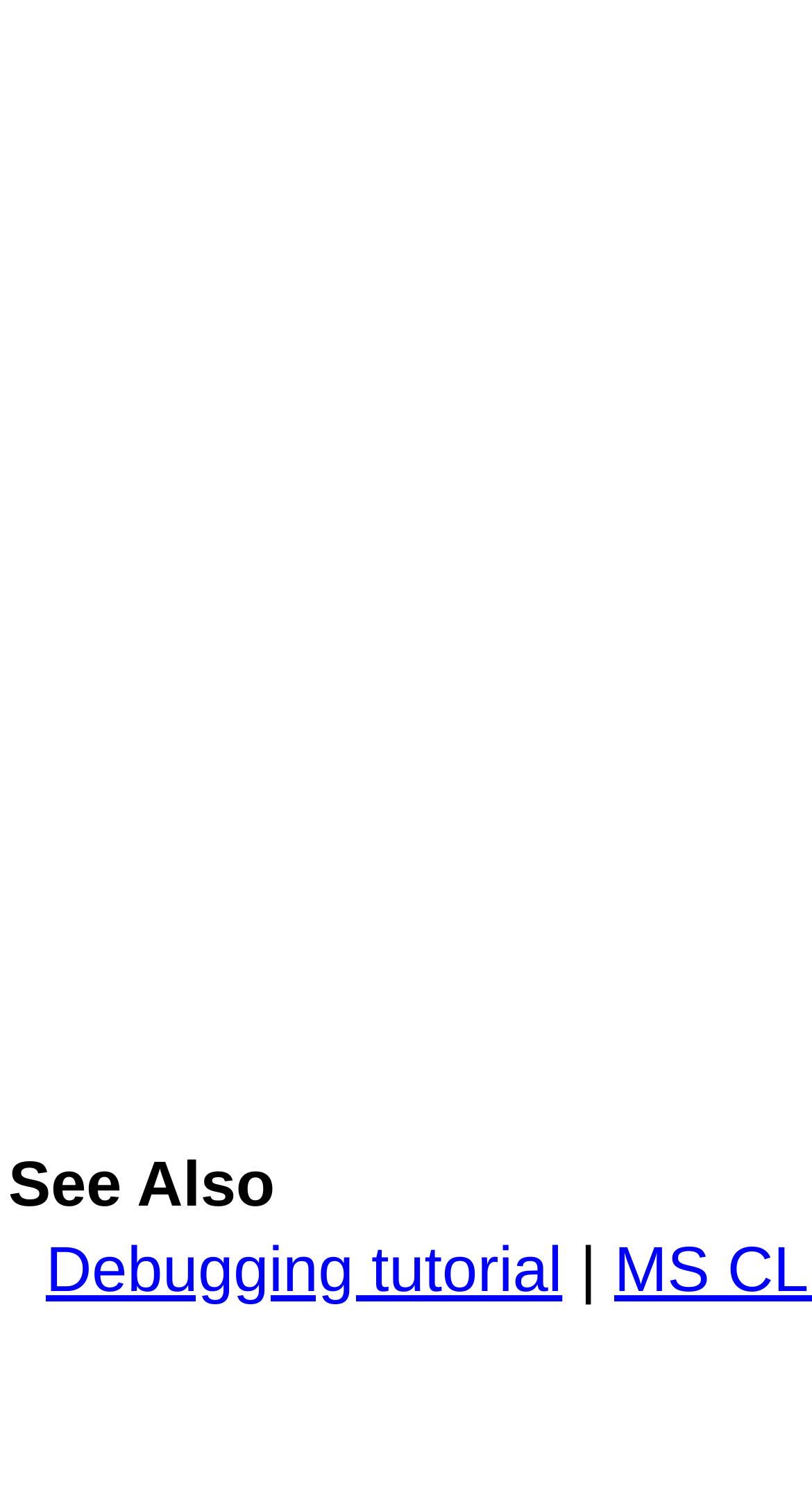Please determine the bounding box coordinates for the UI element described as: "Debugging tutorial".

[0.056, 0.827, 0.693, 0.875]